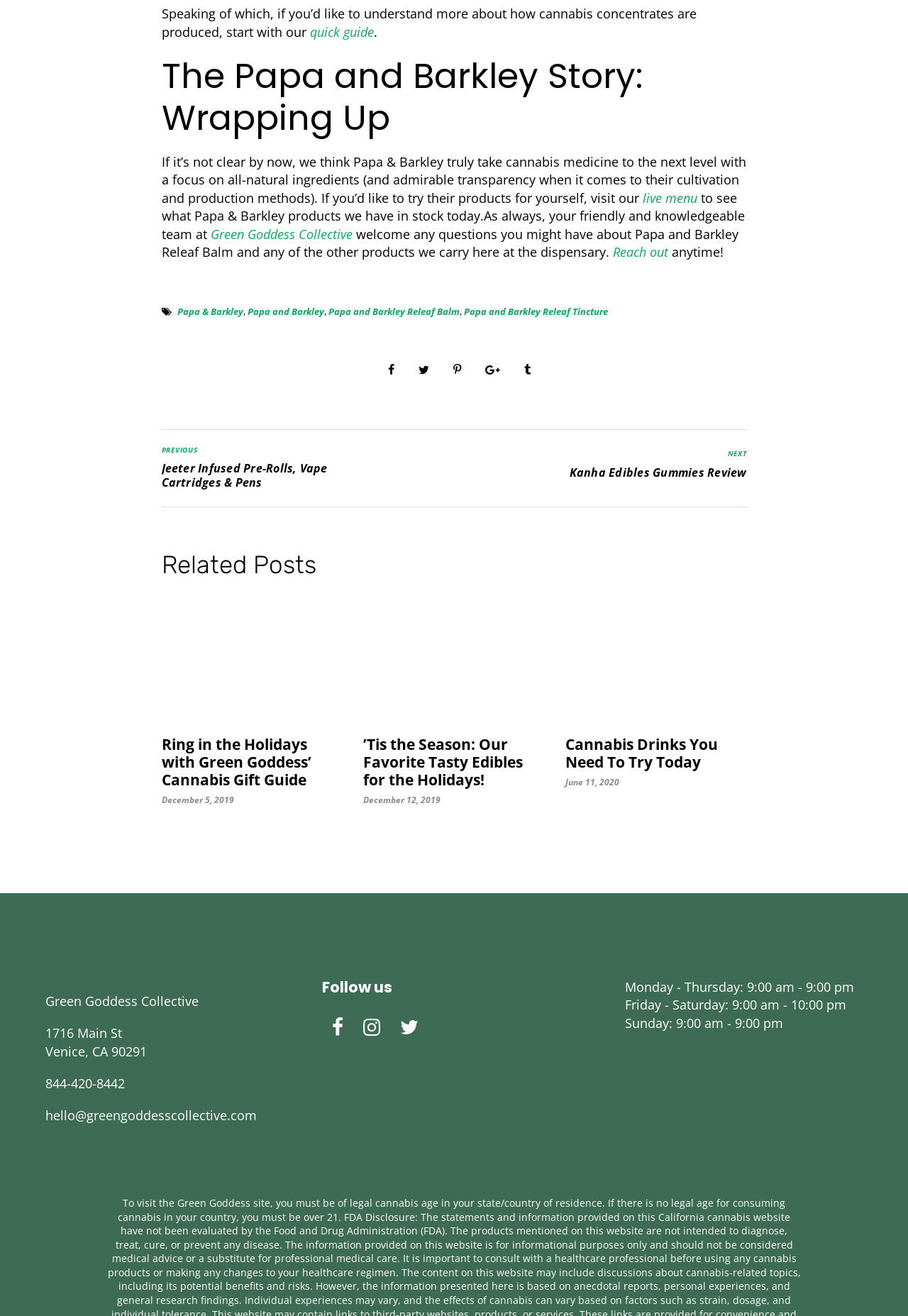Determine the bounding box coordinates of the section I need to click to execute the following instruction: "Reach out to Green Goddess Collective". Provide the coordinates as four float numbers between 0 and 1, i.e., [left, top, right, bottom].

[0.671, 0.185, 0.736, 0.198]